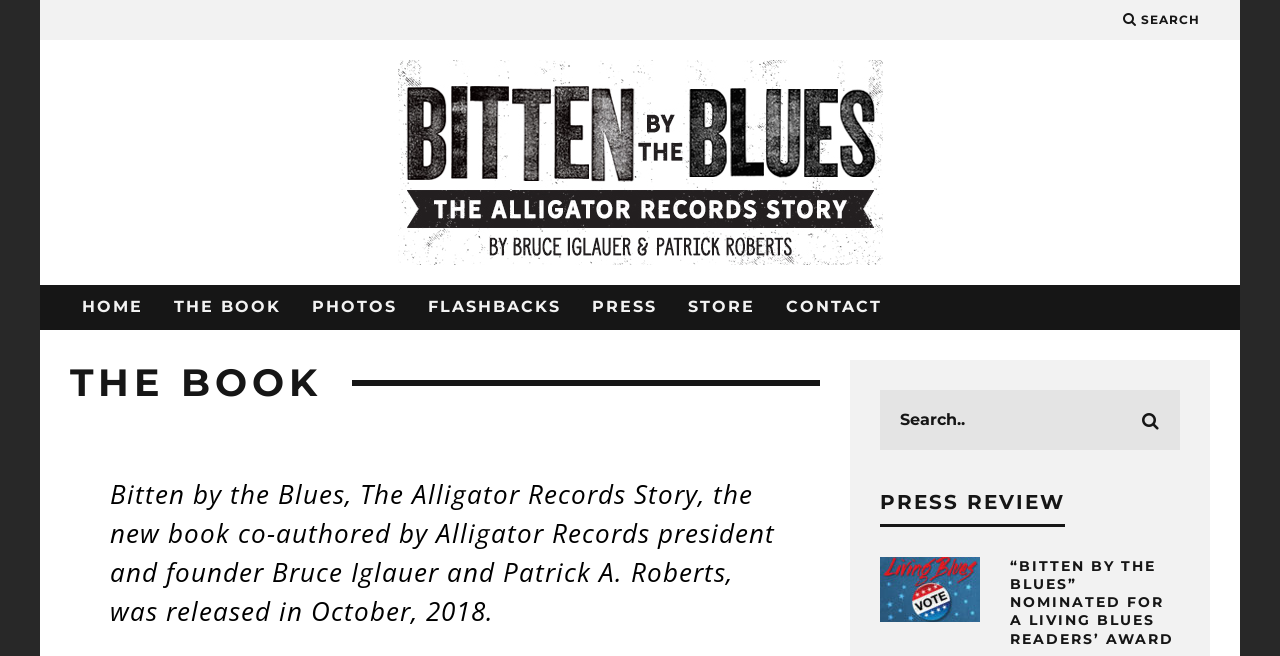What award was the book nominated for?
From the details in the image, provide a complete and detailed answer to the question.

The award can be found in the heading element with the text '“BITTEN BY THE BLUES” NOMINATED FOR A LIVING BLUES READERS’ AWARD' which is a child of the LayoutTable element.